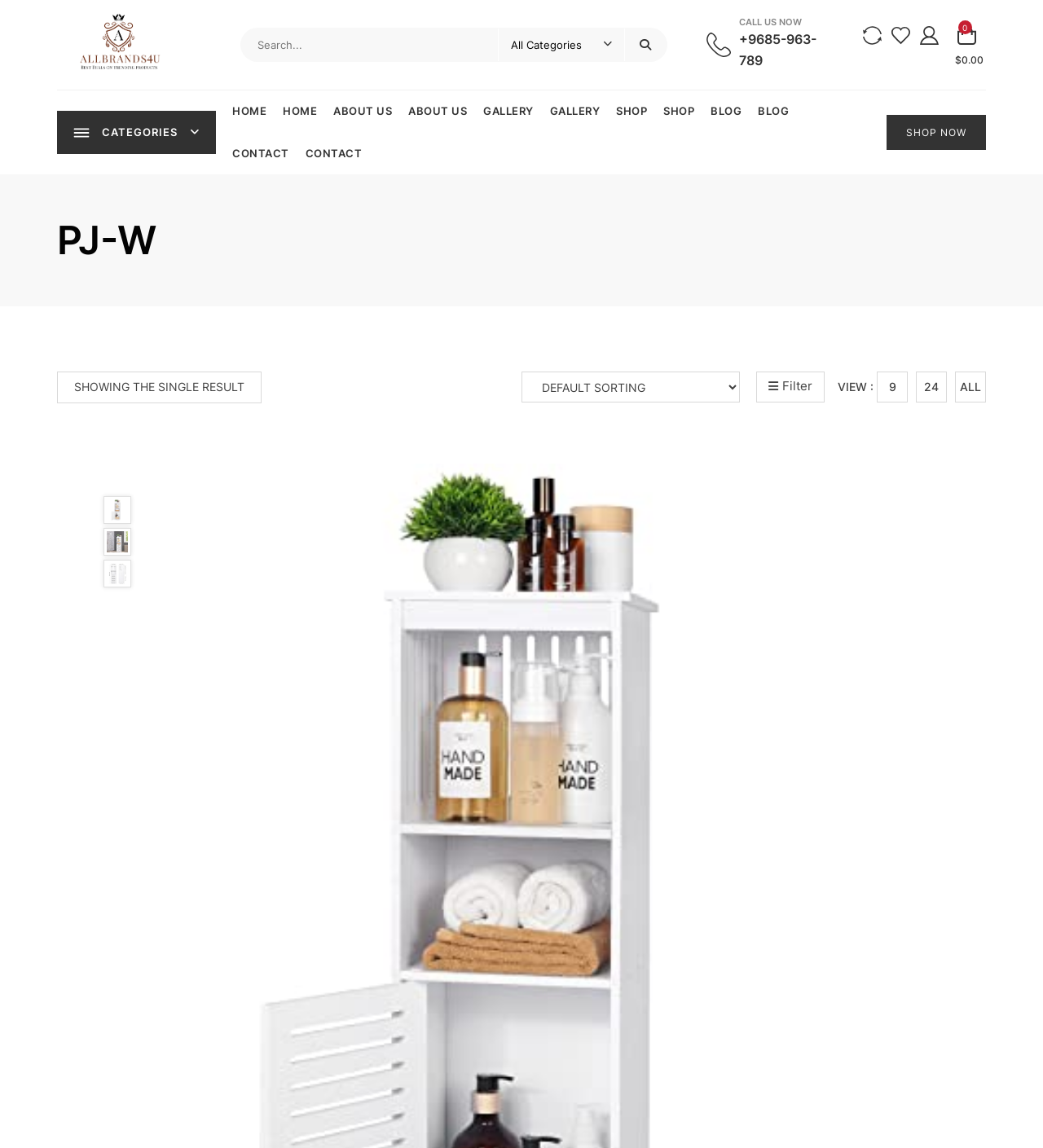Predict the bounding box of the UI element that fits this description: "My Account".

[0.881, 0.022, 0.9, 0.04]